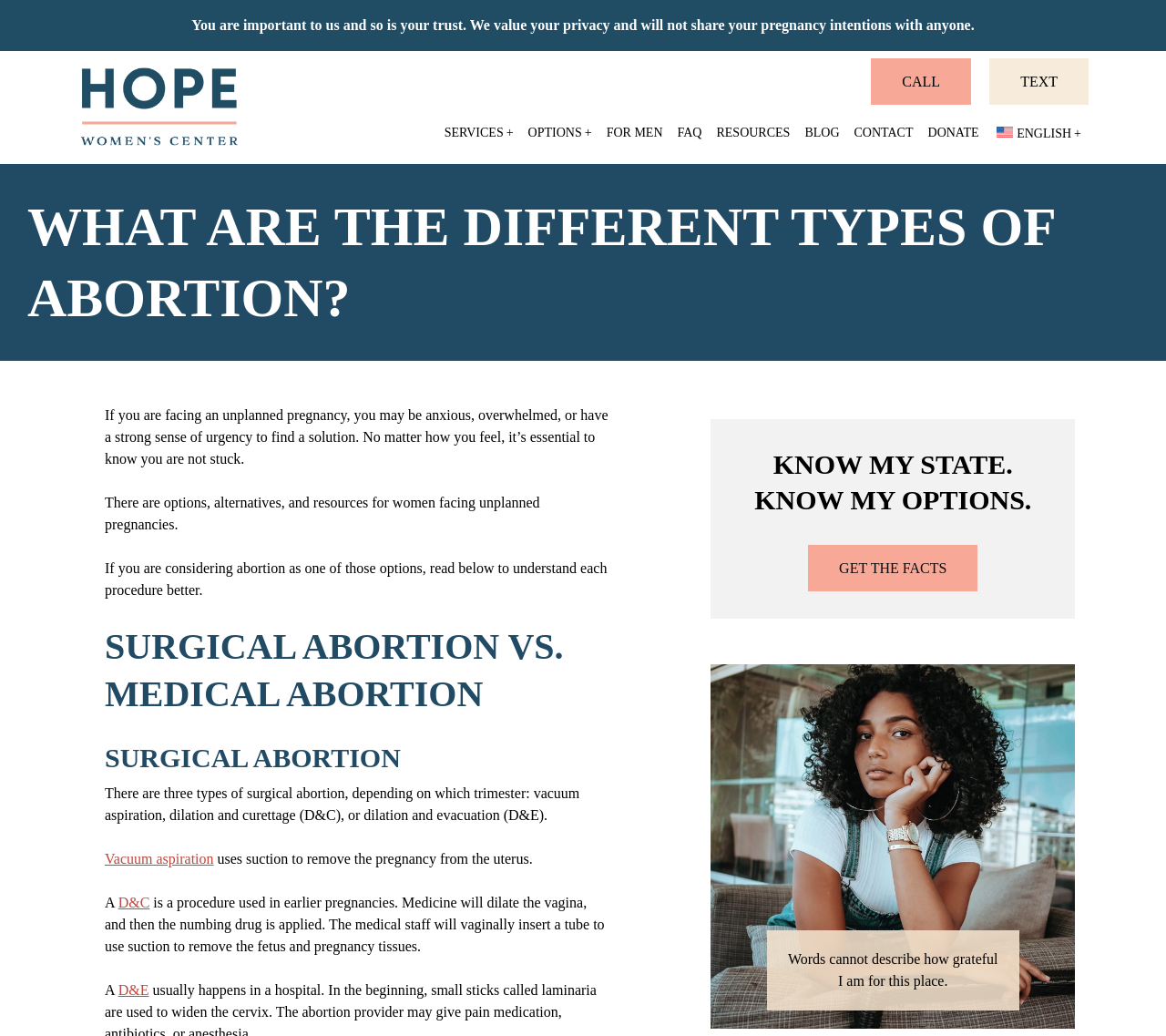Pinpoint the bounding box coordinates of the clickable area necessary to execute the following instruction: "Call the center using the 'CALL' button". The coordinates should be given as four float numbers between 0 and 1, namely [left, top, right, bottom].

[0.747, 0.056, 0.833, 0.101]